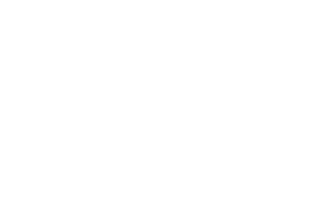How many dances have Emma and Jaden attended together?
Can you provide a detailed and comprehensive answer to the question?

According to the caption, Emma and Jaden have attended many dances together, which suggests a strong bond between the couple.